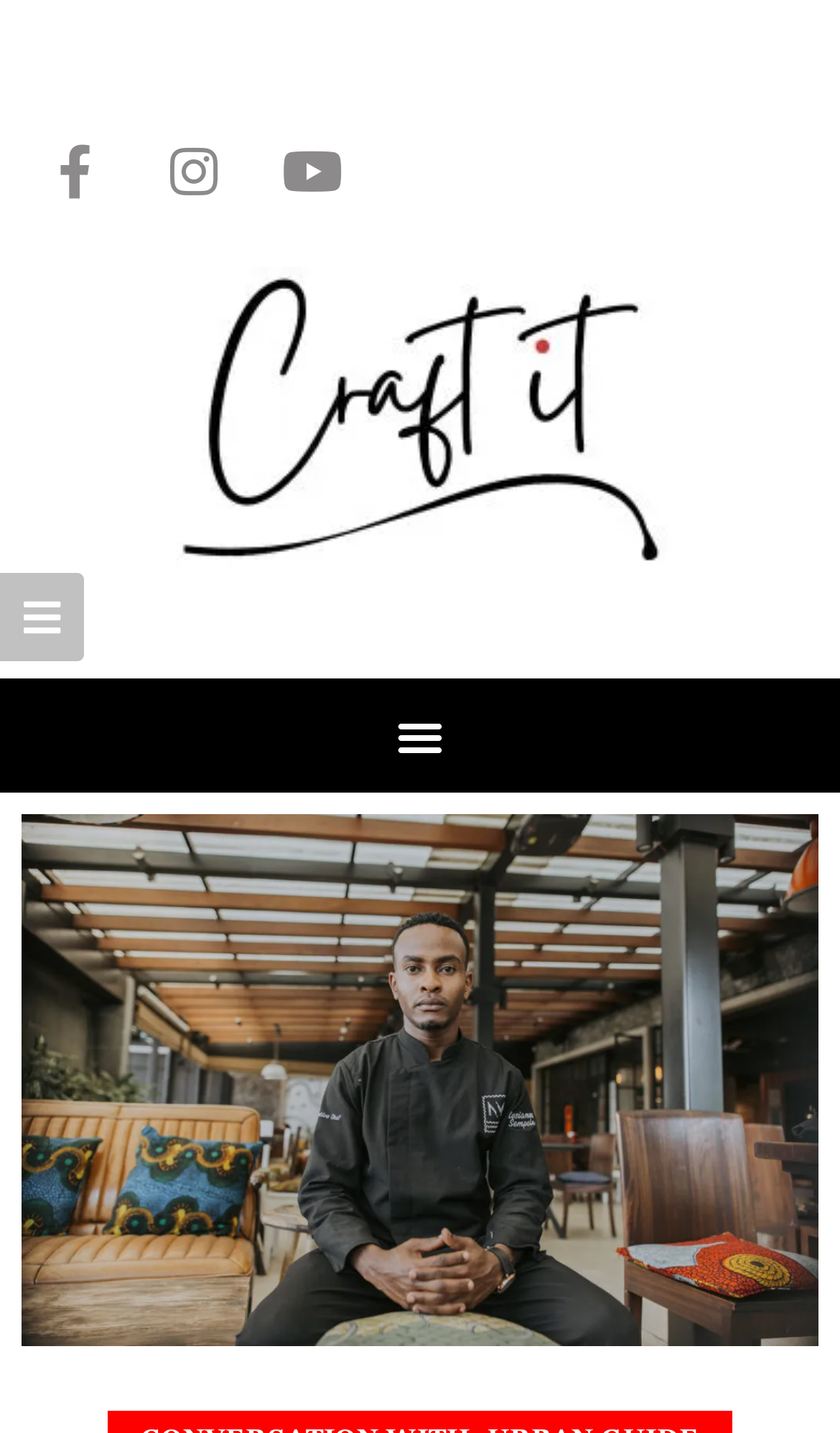Given the element description: "alt="Craft It Logo" title="craft_it_logo_white_background"", predict the bounding box coordinates of this UI element. The coordinates must be four float numbers between 0 and 1, given as [left, top, right, bottom].

[0.179, 0.186, 0.821, 0.412]